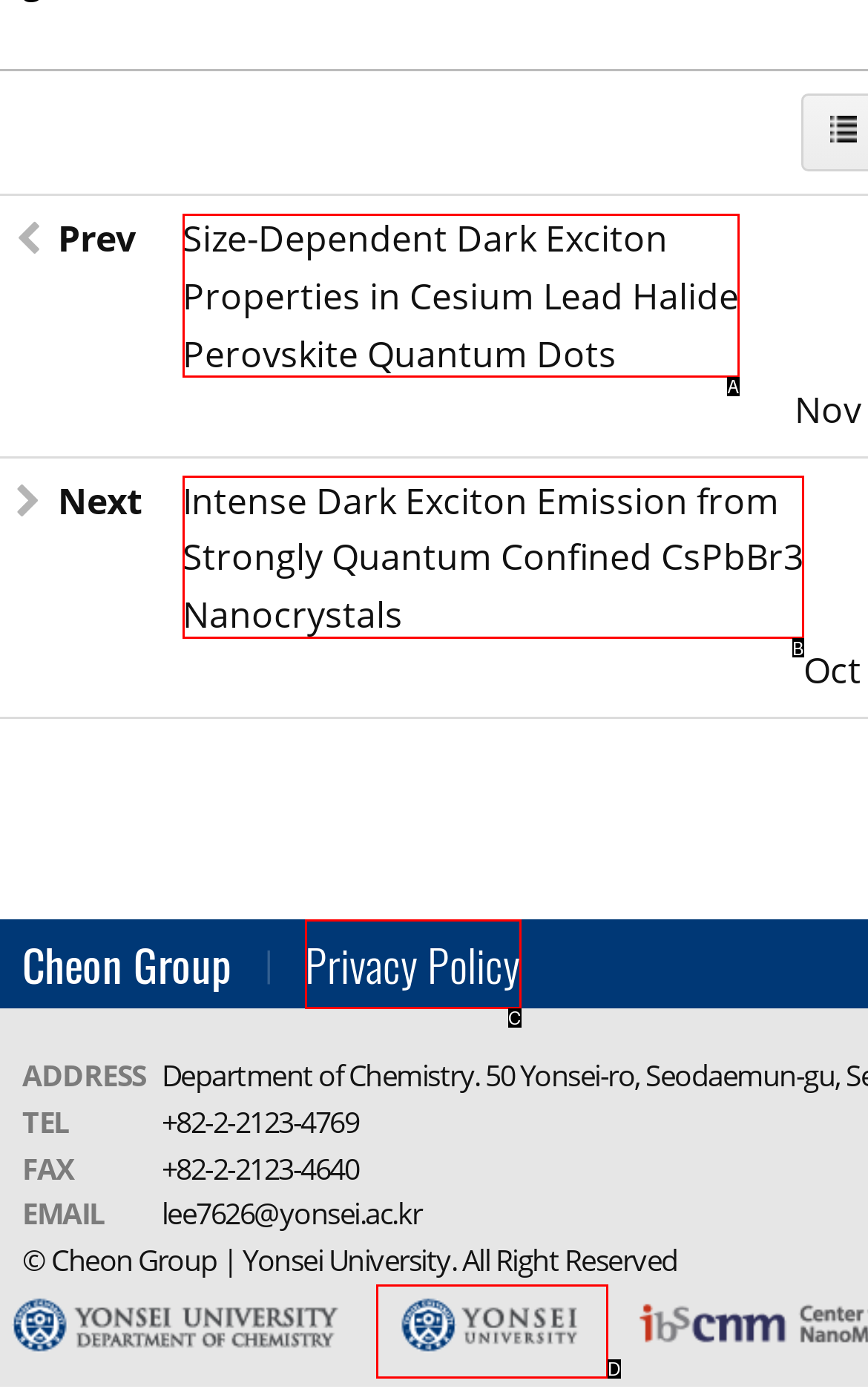Determine which option matches the element description: Privacy Policy
Answer using the letter of the correct option.

C